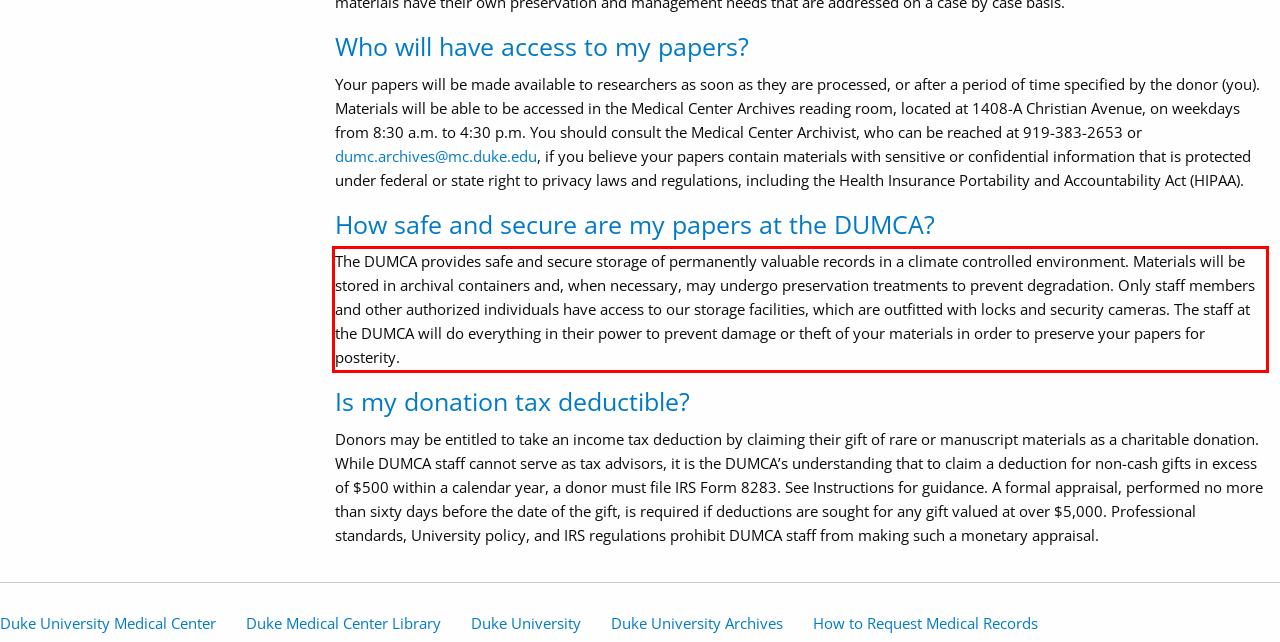Given a webpage screenshot, locate the red bounding box and extract the text content found inside it.

The DUMCA provides safe and secure storage of permanently valuable records in a climate controlled environment. Materials will be stored in archival containers and, when necessary, may undergo preservation treatments to prevent degradation. Only staff members and other authorized individuals have access to our storage facilities, which are outfitted with locks and security cameras. The staff at the DUMCA will do everything in their power to prevent damage or theft of your materials in order to preserve your papers for posterity.